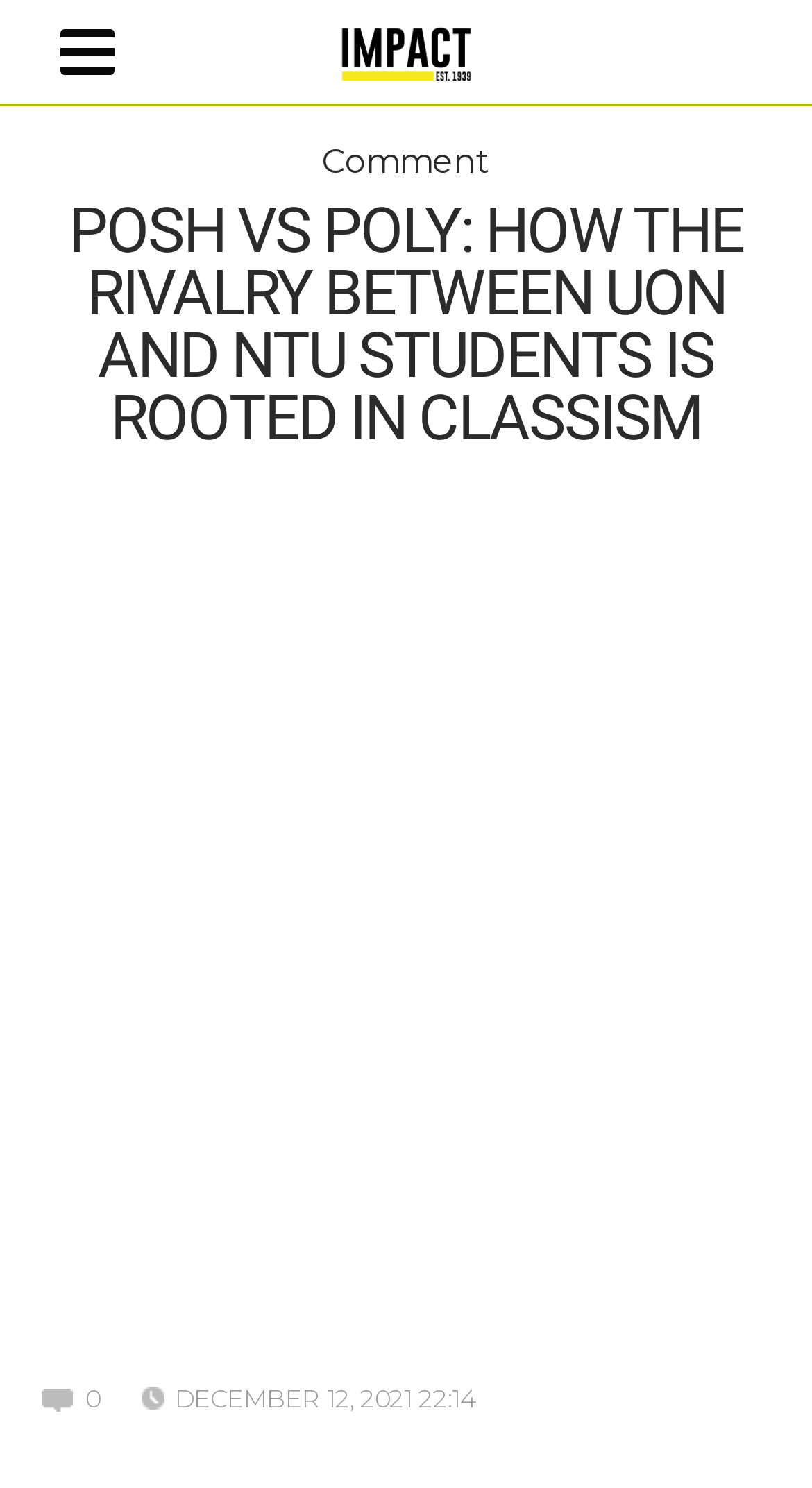Extract the main headline from the webpage and generate its text.

POSH VS POLY: HOW THE RIVALRY BETWEEN UON AND NTU STUDENTS IS ROOTED IN CLASSISM